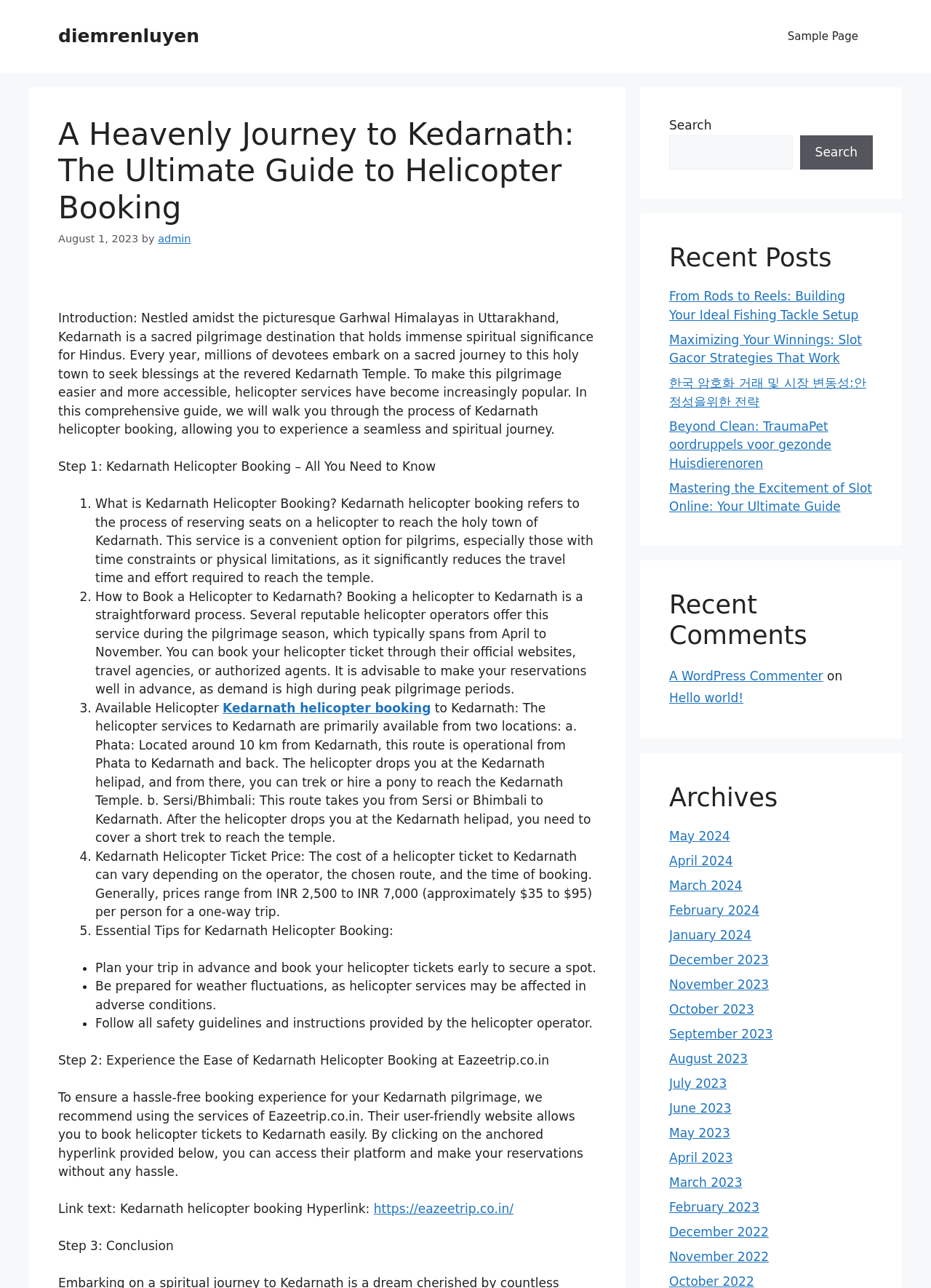Respond to the question below with a concise word or phrase:
What is the cost of a helicopter ticket to Kedarnath?

INR 2,500 to INR 7,000